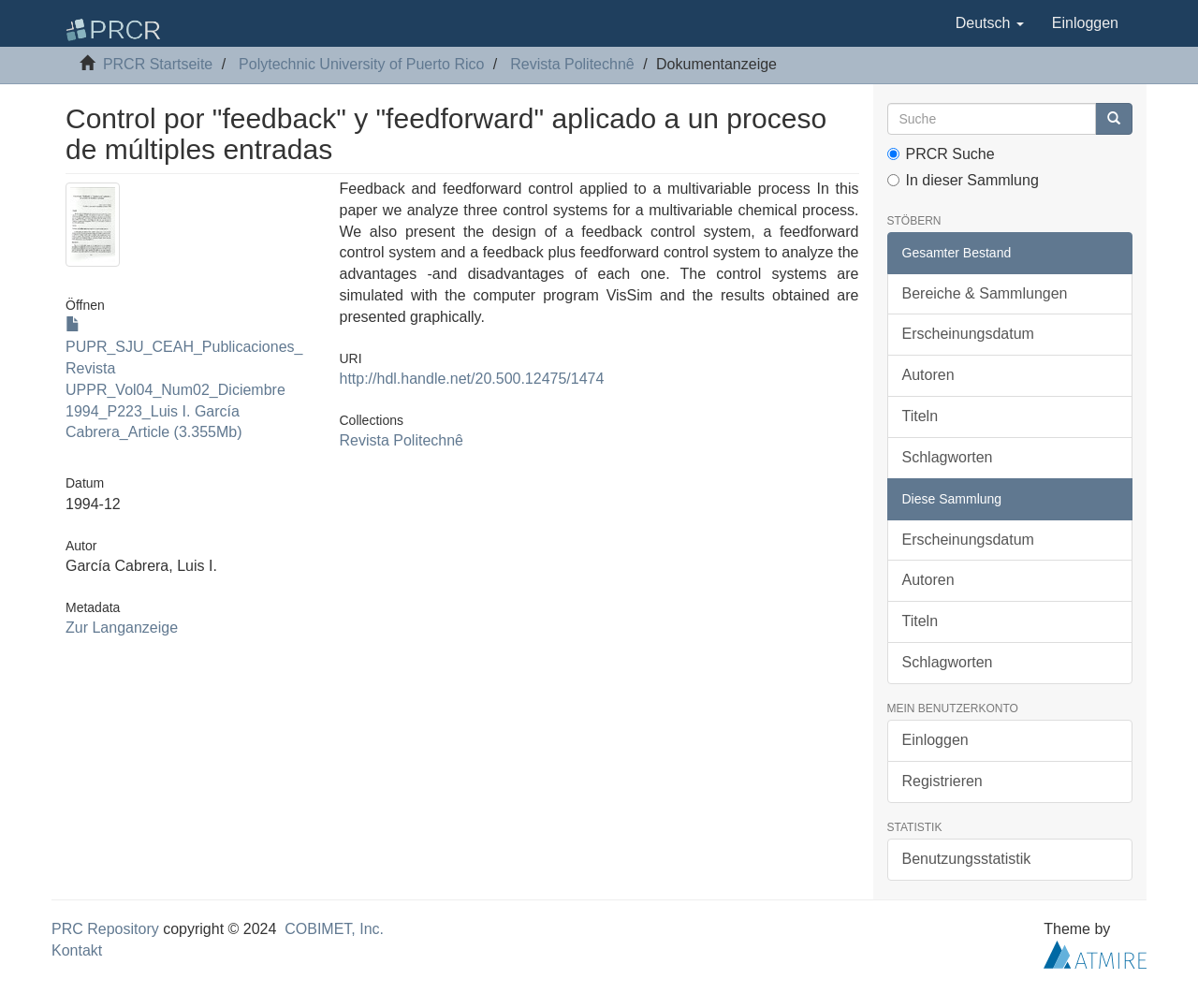Could you highlight the region that needs to be clicked to execute the instruction: "Open the document"?

[0.055, 0.315, 0.253, 0.437]